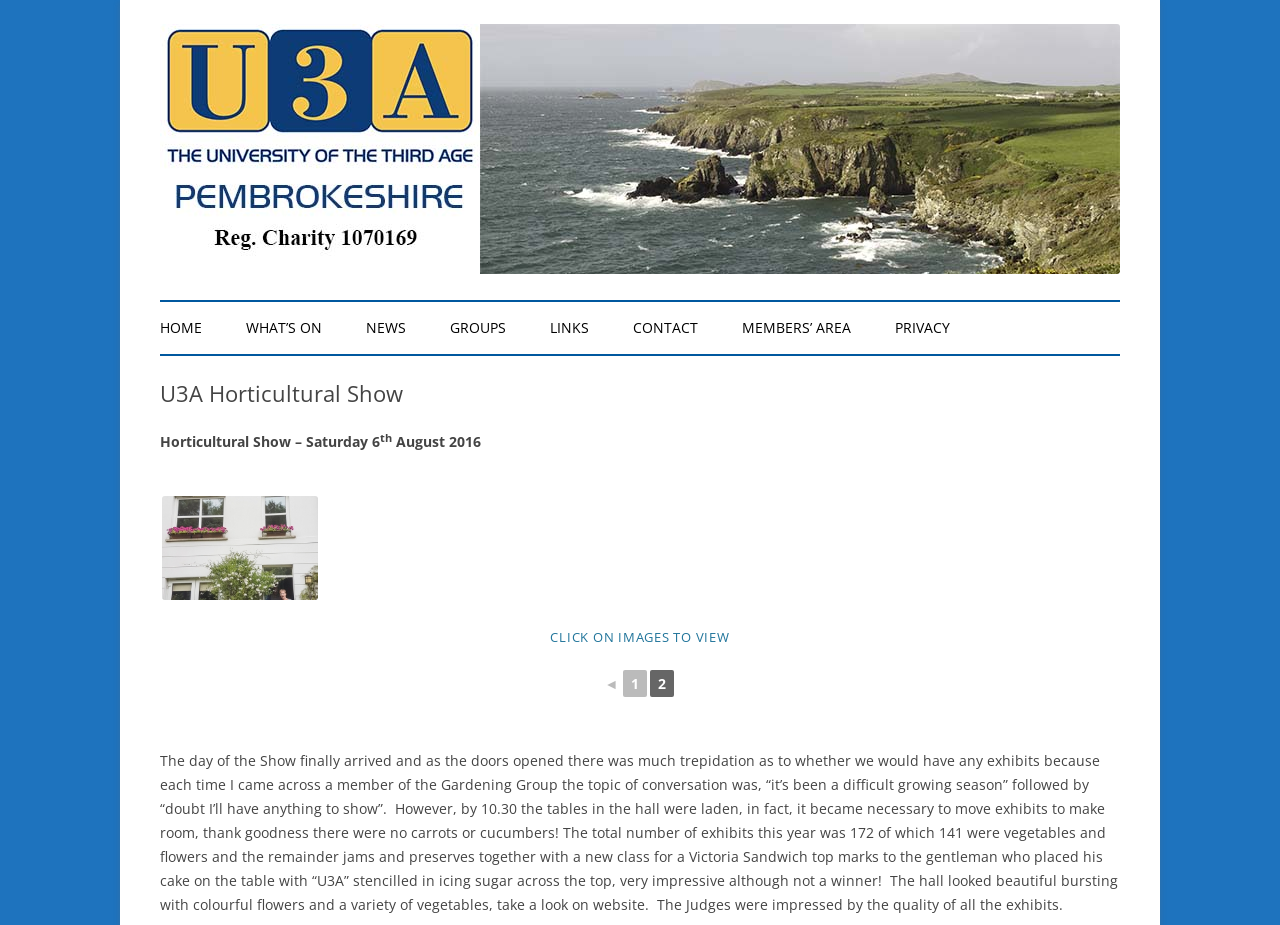How many exhibits were there in total?
Please respond to the question with as much detail as possible.

I found the total number of exhibits by reading the text 'The total number of exhibits this year was 172...' which explicitly states the number of exhibits.